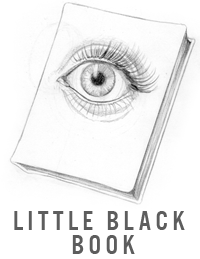What is the style of the book's illustration?
Using the image as a reference, answer the question in detail.

The book's illustration is depicted in a minimalist style, emphasizing its artistic design and simplicity, which may appeal to those who appreciate clean and elegant aesthetics.